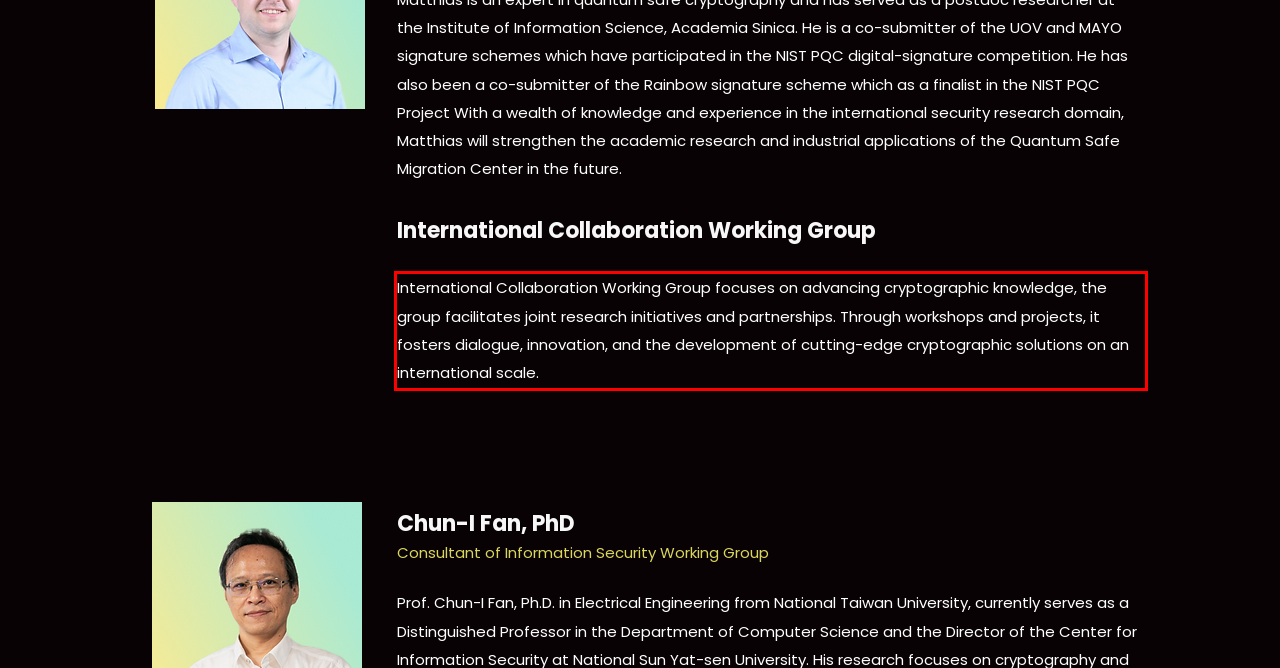Examine the webpage screenshot and use OCR to recognize and output the text within the red bounding box.

International Collaboration Working Group focuses on advancing cryptographic knowledge, the group facilitates joint research initiatives and partnerships. Through workshops and projects, it fosters dialogue, innovation, and the development of cutting-edge cryptographic solutions on an international scale.